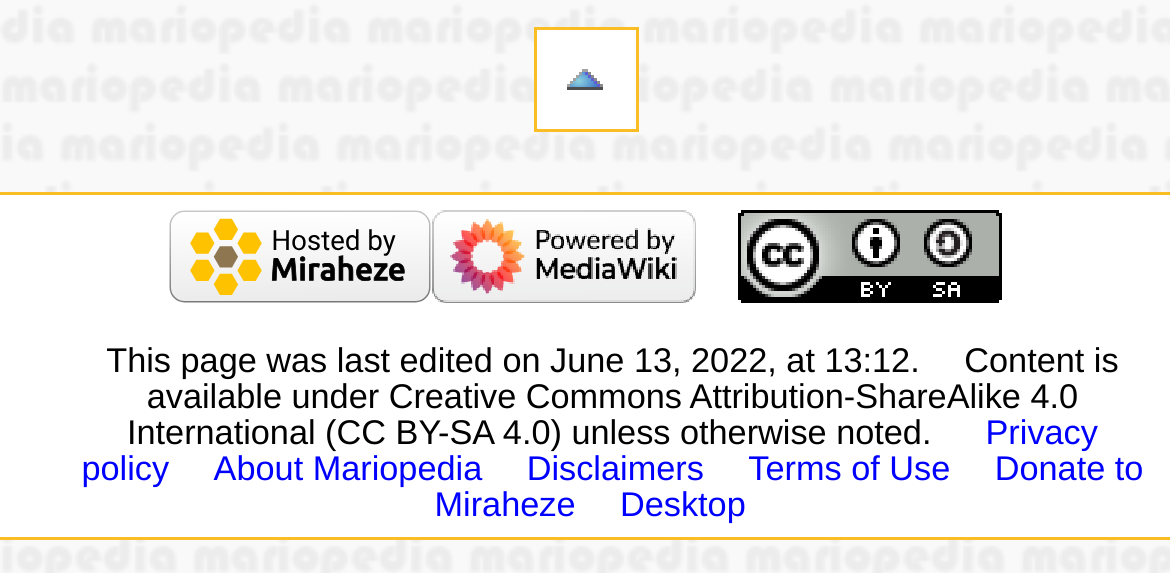Identify the bounding box coordinates of the element to click to follow this instruction: 'click on article'. Ensure the coordinates are four float values between 0 and 1, provided as [left, top, right, bottom].

[0.044, 0.156, 0.123, 0.219]